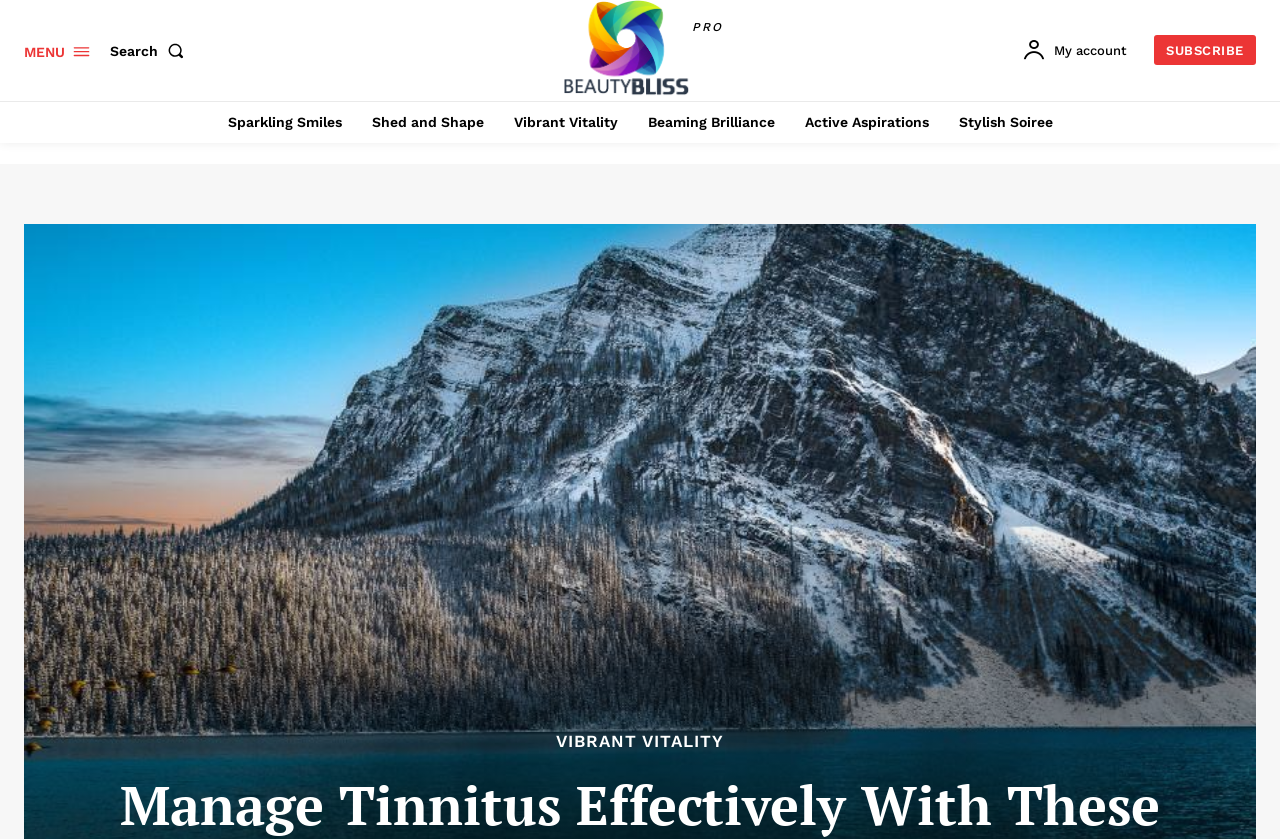Given the element description: "Shed and Shape", predict the bounding box coordinates of the UI element it refers to, using four float numbers between 0 and 1, i.e., [left, top, right, bottom].

[0.282, 0.12, 0.386, 0.17]